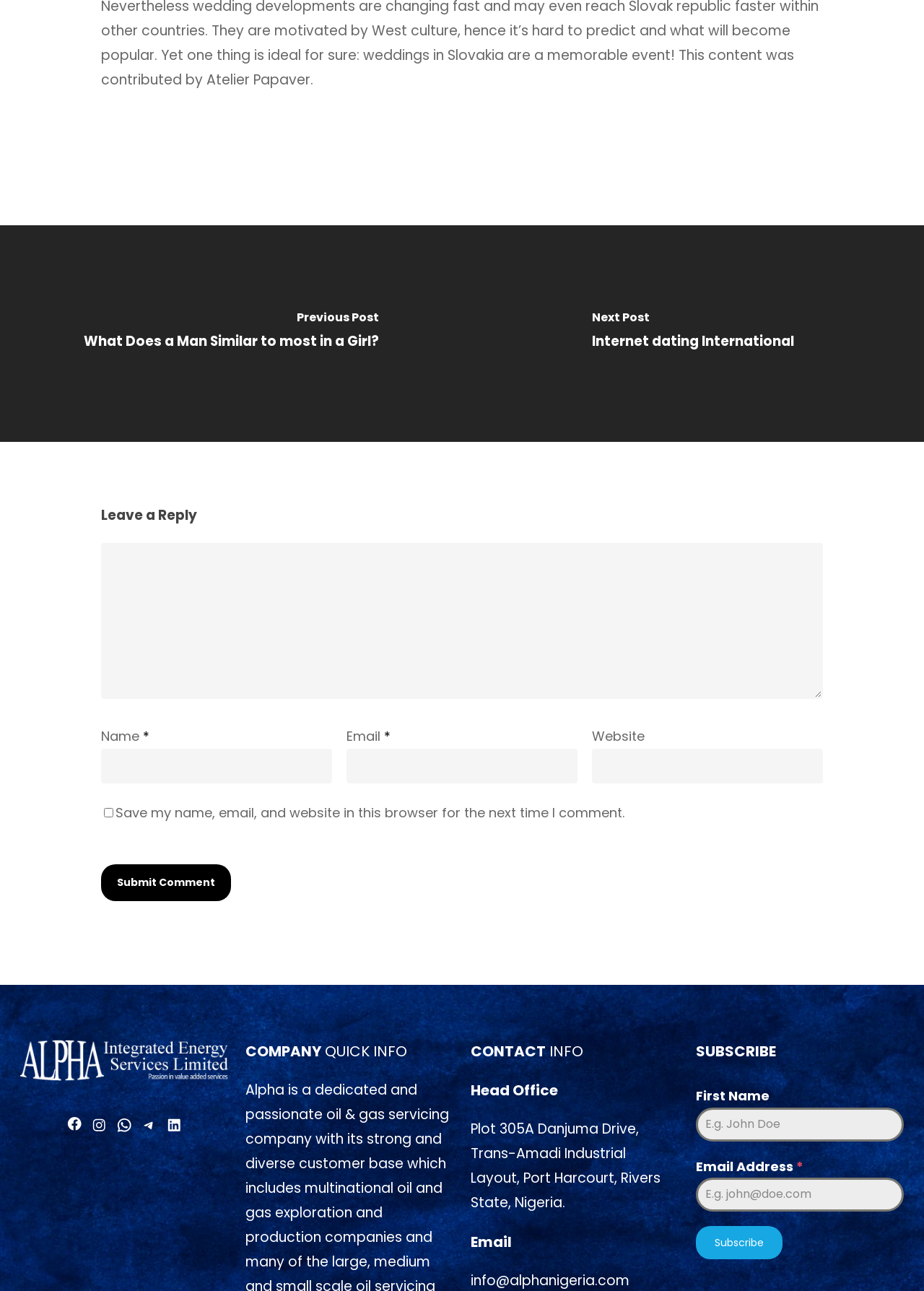Please specify the bounding box coordinates for the clickable region that will help you carry out the instruction: "Submit a comment".

[0.109, 0.669, 0.25, 0.698]